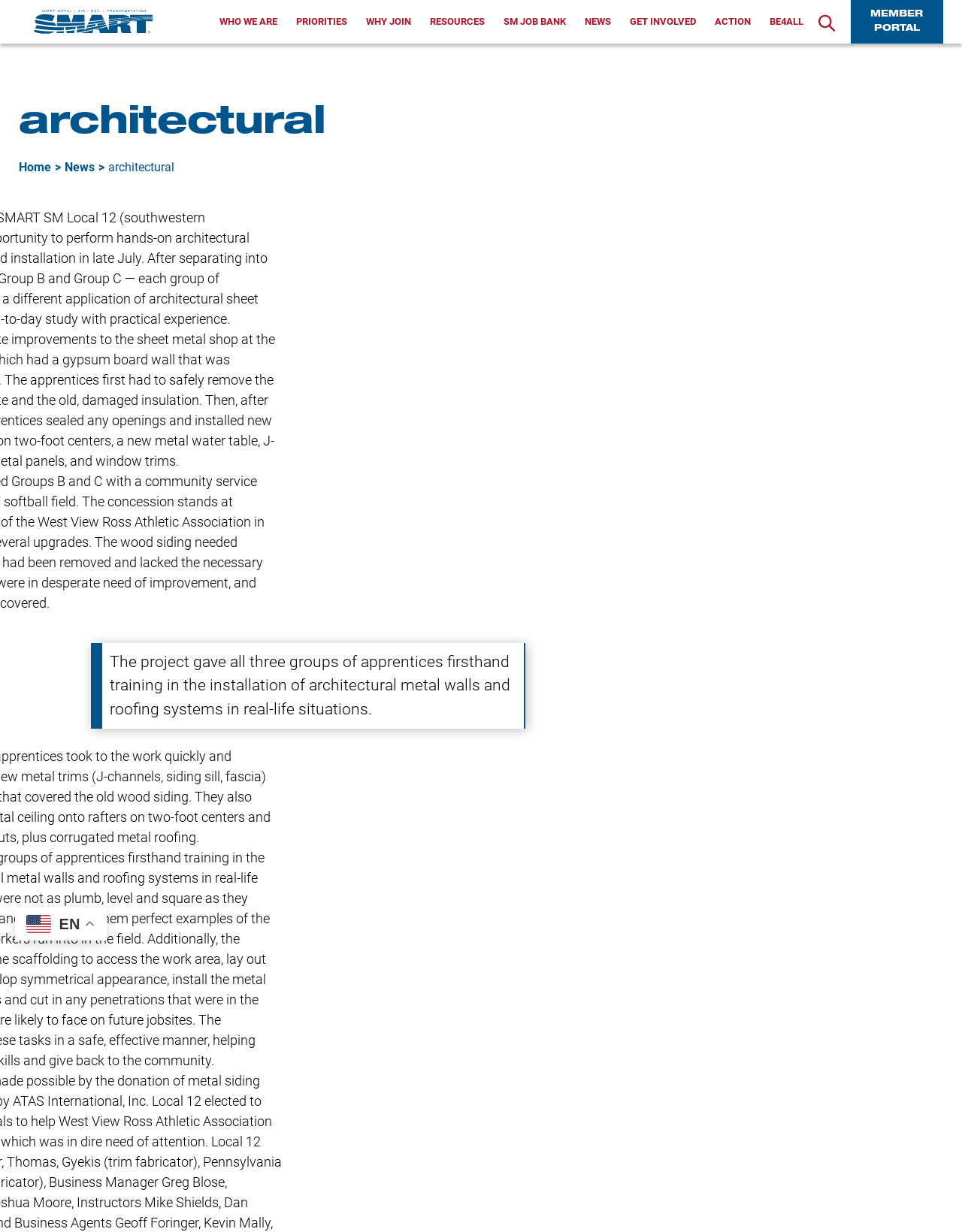Please find the bounding box coordinates of the section that needs to be clicked to achieve this instruction: "search".

[0.843, 0.004, 0.876, 0.031]